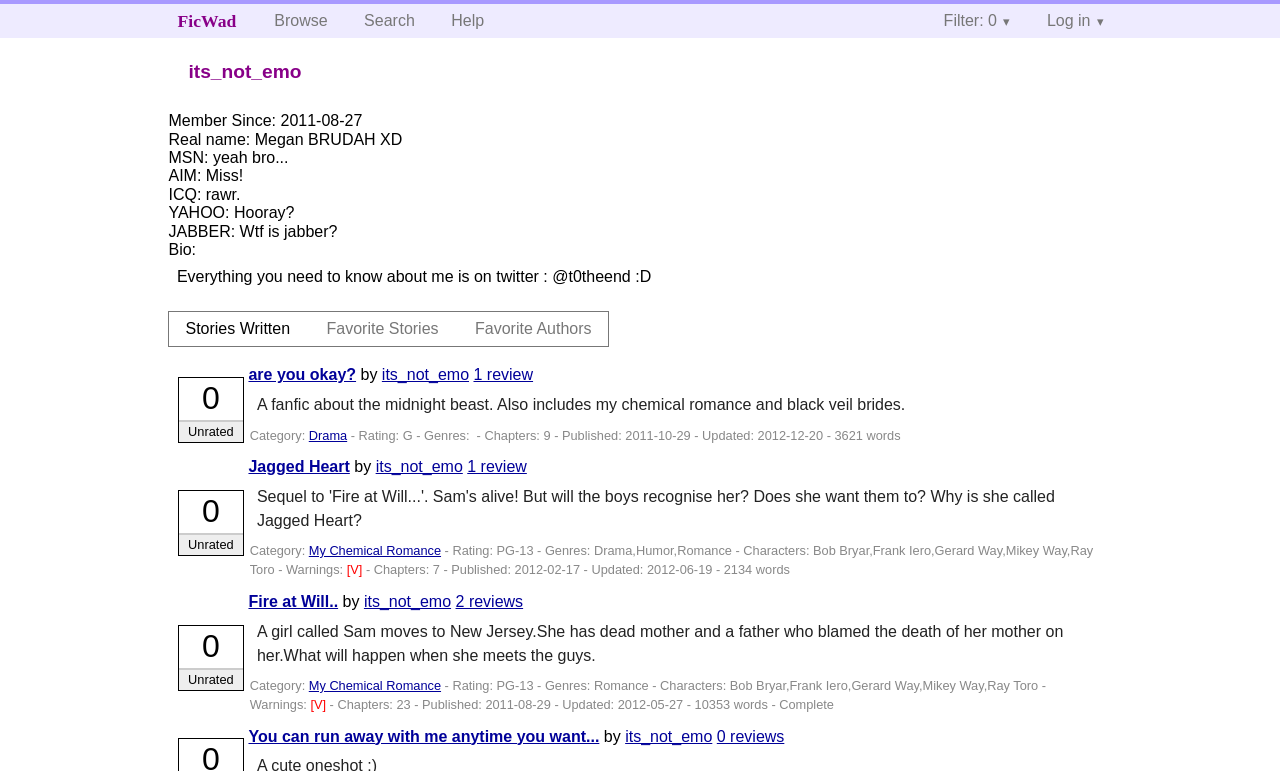Given the element description: "Stories Written", predict the bounding box coordinates of the UI element it refers to, using four float numbers between 0 and 1, i.e., [left, top, right, bottom].

[0.132, 0.404, 0.239, 0.449]